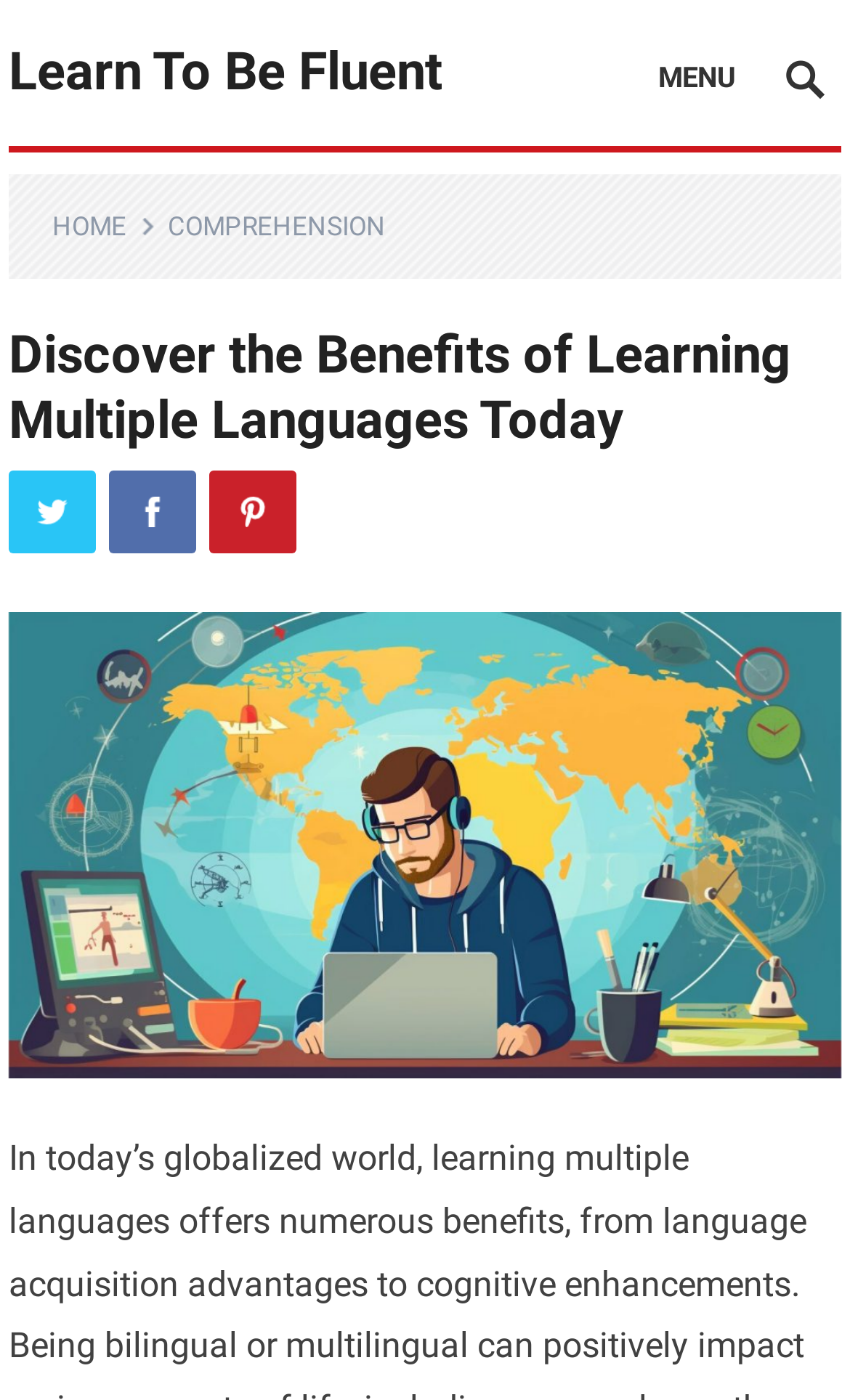Summarize the webpage in an elaborate manner.

The webpage is about the benefits of learning multiple languages. At the top, there is a prominent heading "Learn To Be Fluent" which is also a clickable link. Below this heading, there is a menu section with the title "MENU" on the top right corner. The menu section contains links to "HOME" and "COMPREHENSION" pages.

On the left side, there is a header section that spans almost the entire width of the page. This section contains the main title "Discover the Benefits of Learning Multiple Languages Today" and three social media links to Twitter, Facebook, and Pinterest, each accompanied by its respective icon.

Below the header section, there is a large image that occupies most of the page, depicting the benefits of learning multiple languages.